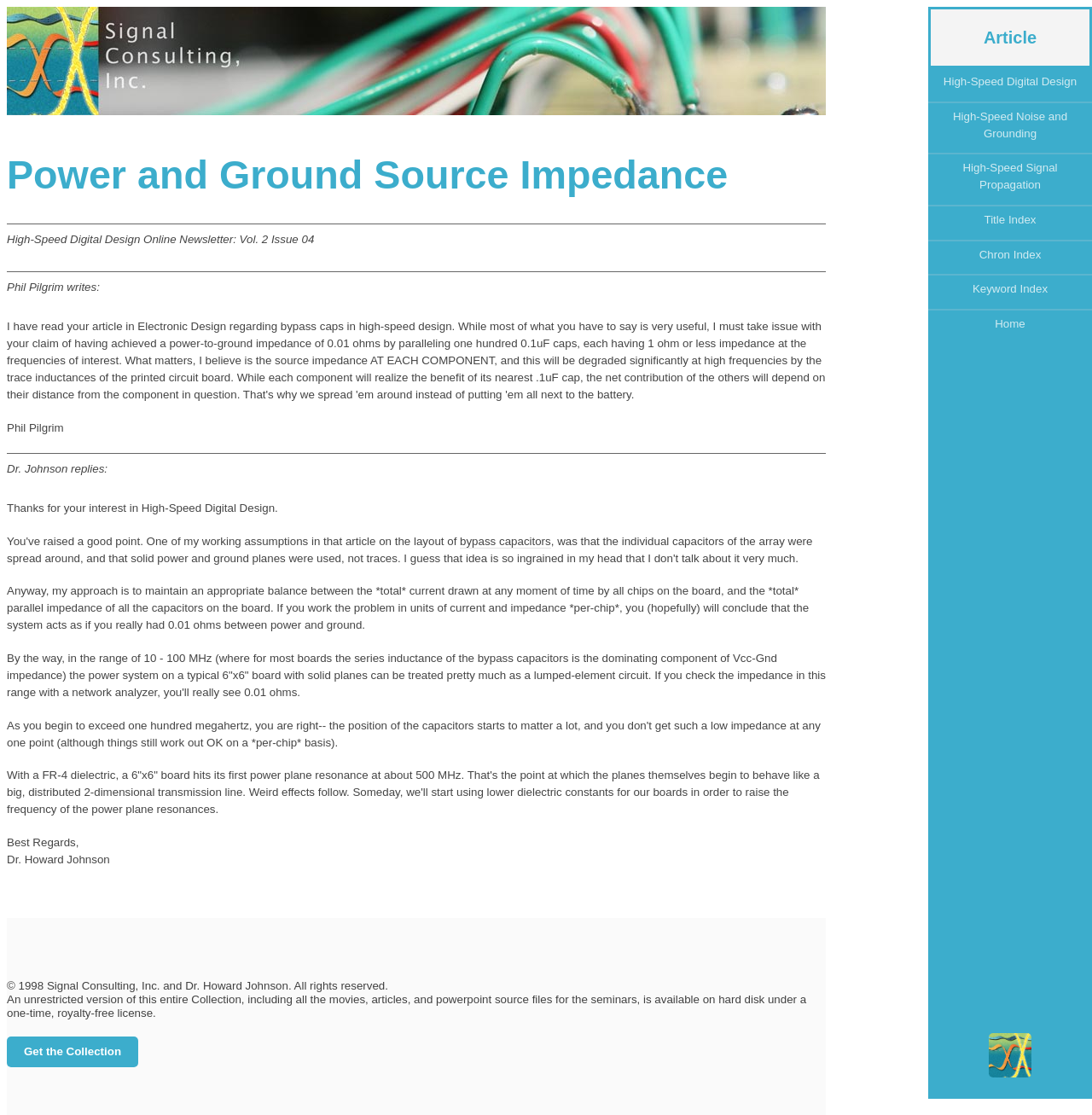Describe all visible elements and their arrangement on the webpage.

This webpage is about power and ground source impedance, with a focus on high-speed digital design. At the top, there is a header with the title "Power and Ground Source Impedance" and a series of links to related topics, including "High-Speed Digital Design", "High-Speed Noise and Grounding", and "High-Speed Signal Propagation". 

Below the header, there is a section with a newsletter title "High-Speed Digital Design Online Newsletter: Vol. 04" and a letter from Phil Pilgrim to Dr. Howard Johnson, followed by Dr. Johnson's reply. Dr. Johnson's response discusses his approach to maintaining a balance between the total current drawn by chips on a board and the total parallel impedance of capacitors on the board, and explains how this approach can achieve a power-to-ground impedance of 0.01 ohms.

The webpage also includes several paragraphs of text discussing the behavior of power systems on typical boards, including the effects of series inductance and power plane resonance. The text is written in a technical and informative style, with the author sharing their expertise and experience in the field.

At the bottom of the page, there is a footer section with a link to the Signal Consulting logo, as well as a copyright notice and a statement about the availability of an unrestricted version of the collection on hard disk. There is also a link to "Get the Collection" at the very bottom of the page.